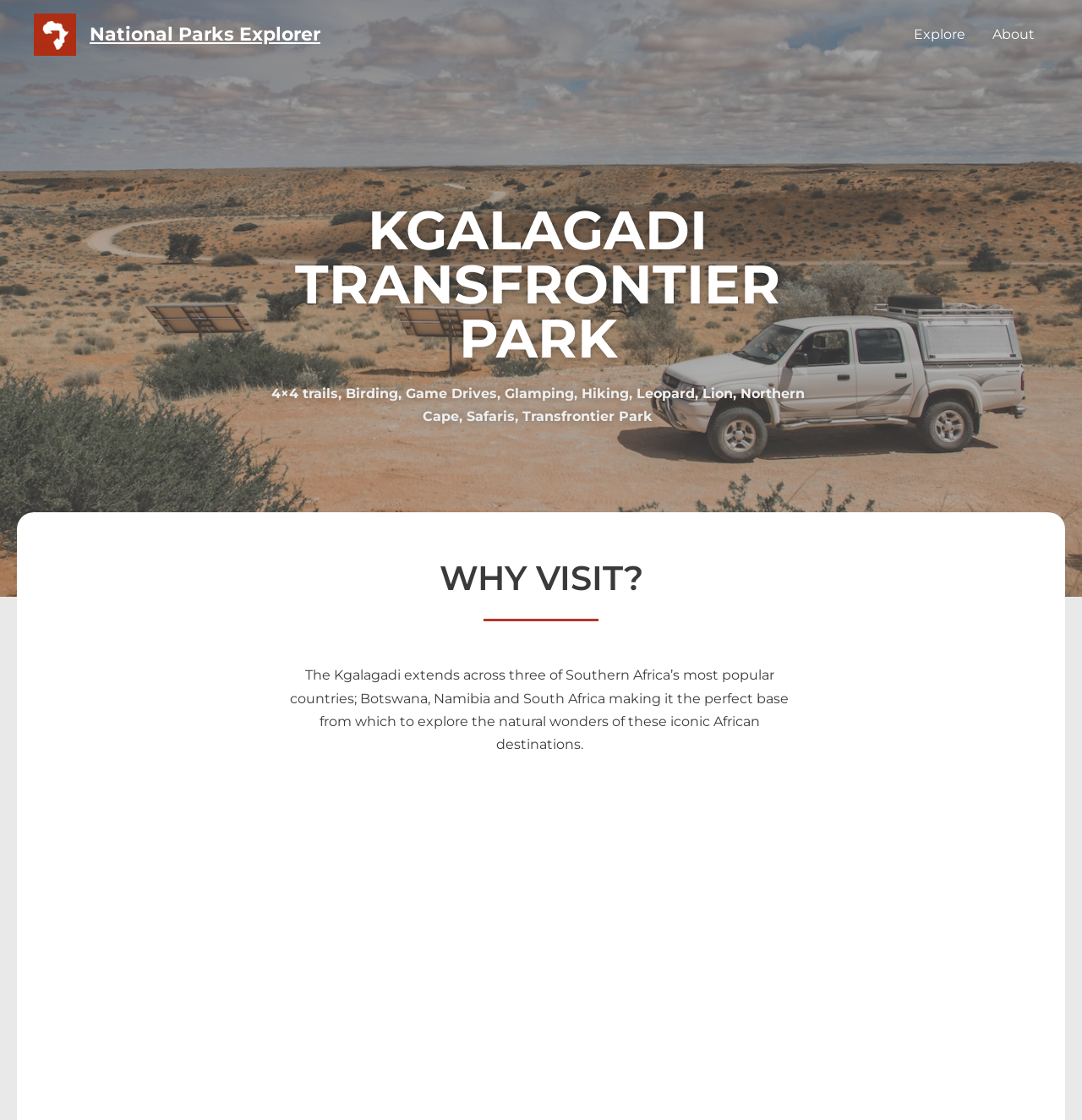Construct a thorough caption encompassing all aspects of the webpage.

The webpage is about Kgalagadi Transfrontier Park, a national park located in Southern Africa. At the top left corner, there is a link and an image, both labeled "National Parks Explorer". On the top right corner, there is a navigation menu with two links, "Explore" and "About". 

Below the navigation menu, there is a large heading that reads "KGALAGADI TRANSFRONTIER PARK". Underneath the heading, there are several static text elements, each describing an activity or feature of the park, such as "4×4 trails", "Birding", "Game Drives", "Glamping", "Hiking", "Leopard", "Lion", "Northern Cape", "Safaris", and "Transfrontier Park". These text elements are arranged horizontally, with commas separating each activity.

Further down the page, there is another heading that reads "WHY VISIT?". Below this heading, there is a paragraph of text that describes the benefits of visiting the Kgalagadi Transfrontier Park, highlighting its strategic location across three countries: Botswana, Namibia, and South Africa, making it an ideal base for exploring the natural wonders of these African destinations.